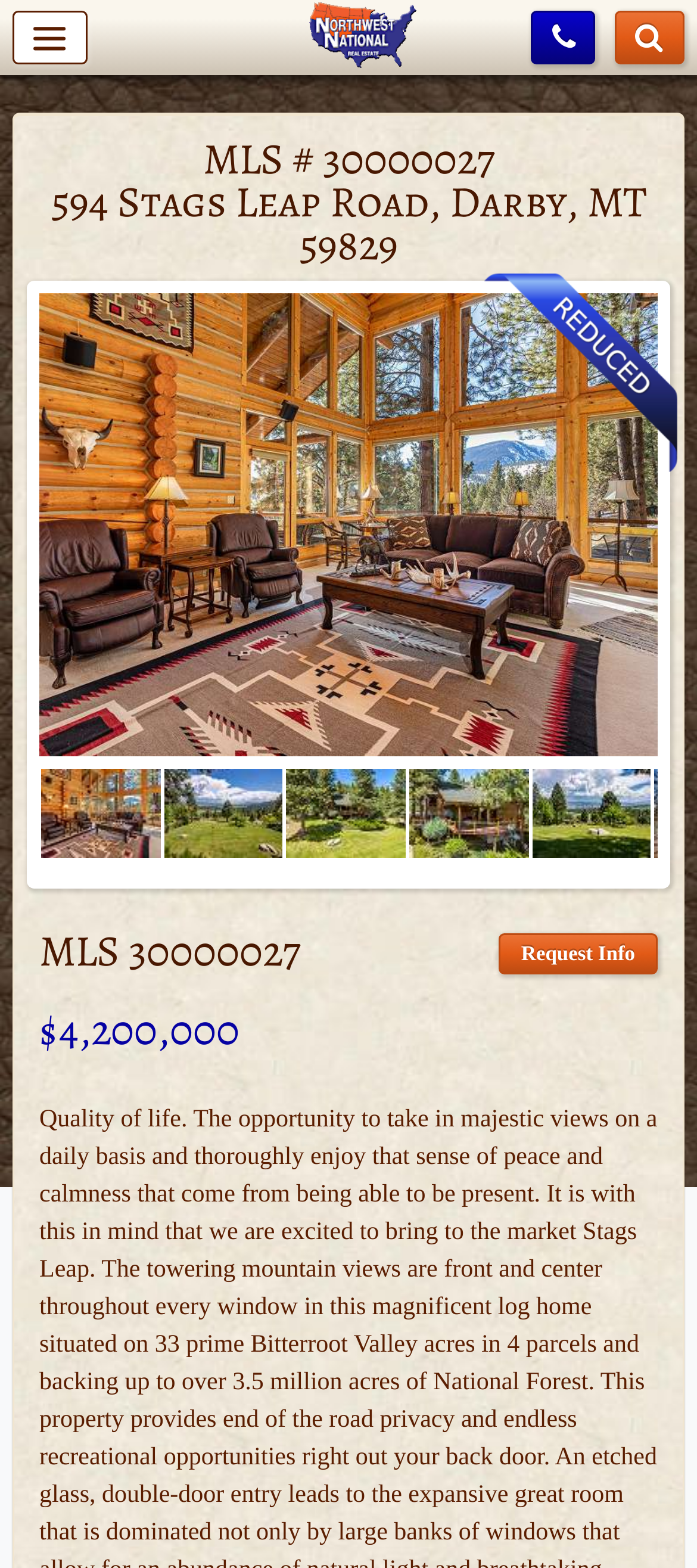Bounding box coordinates are given in the format (top-left x, top-left y, bottom-right x, bottom-right y). All values should be floating point numbers between 0 and 1. Provide the bounding box coordinate for the UI element described as: aria-label="Phone"

[0.763, 0.007, 0.855, 0.041]